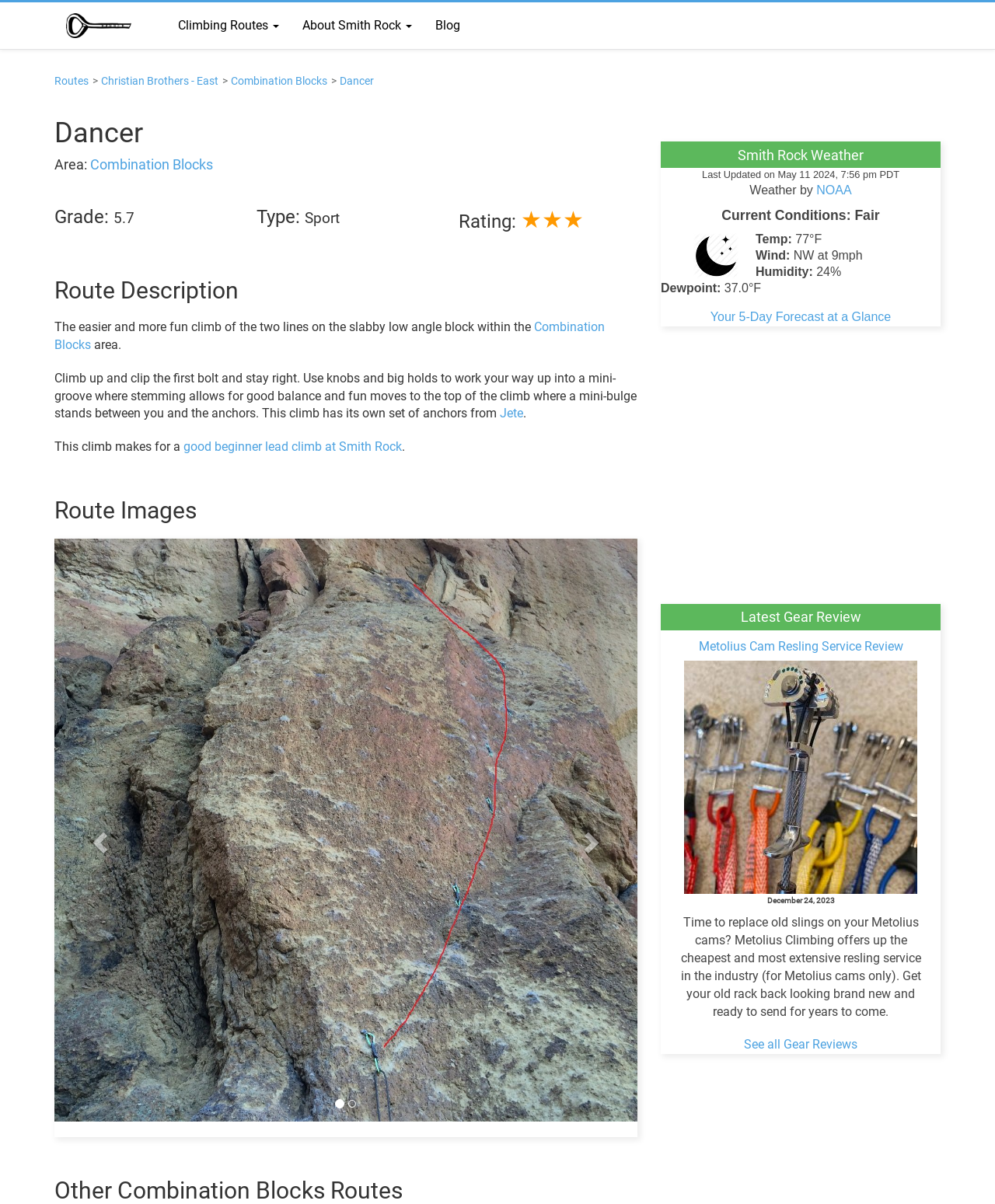Please determine the bounding box coordinates of the element to click in order to execute the following instruction: "Read the 'Latest Gear Review'". The coordinates should be four float numbers between 0 and 1, specified as [left, top, right, bottom].

[0.664, 0.502, 0.945, 0.523]